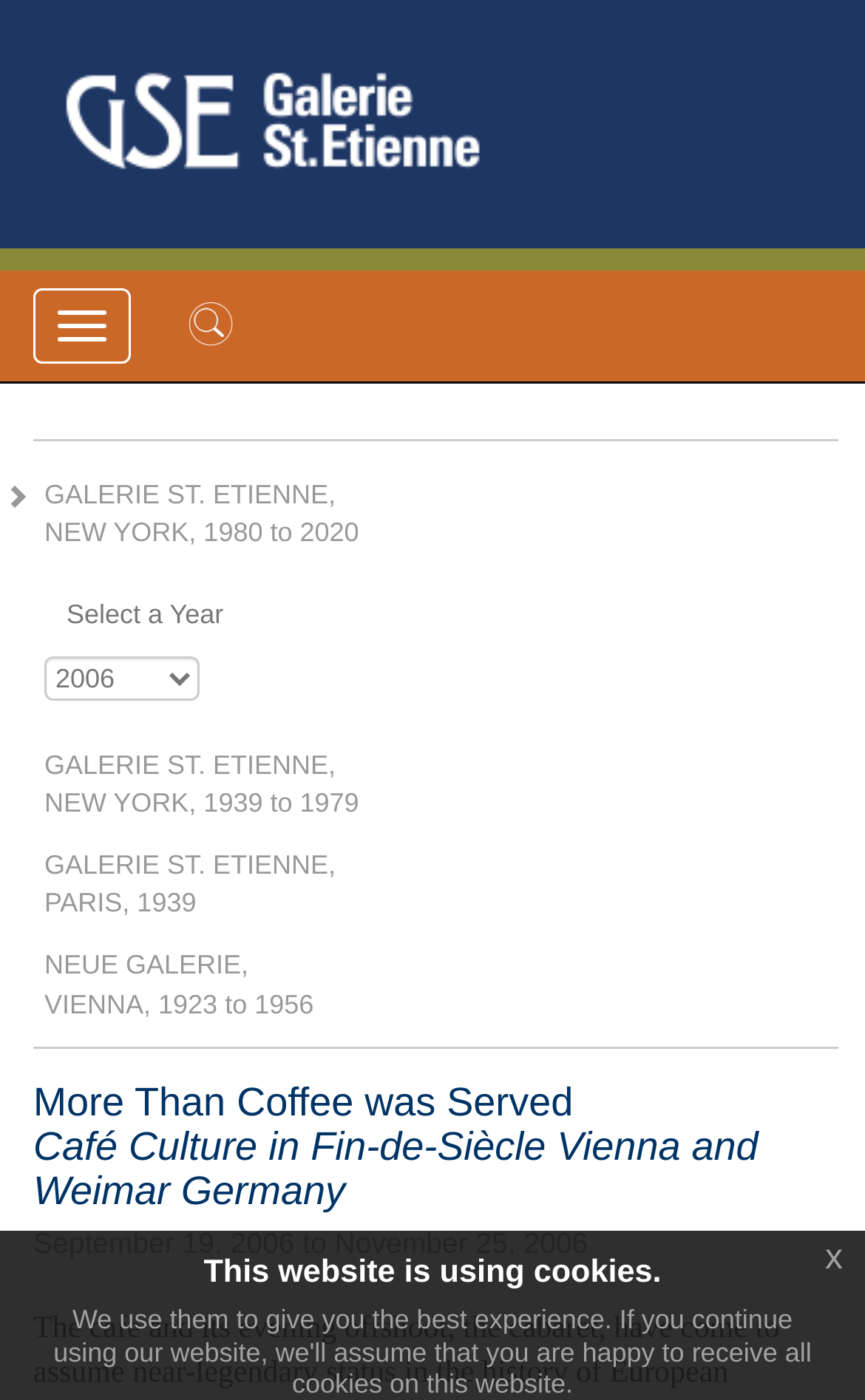Answer the question below in one word or phrase:
What is the purpose of the button at the top right corner?

Toggle navigation